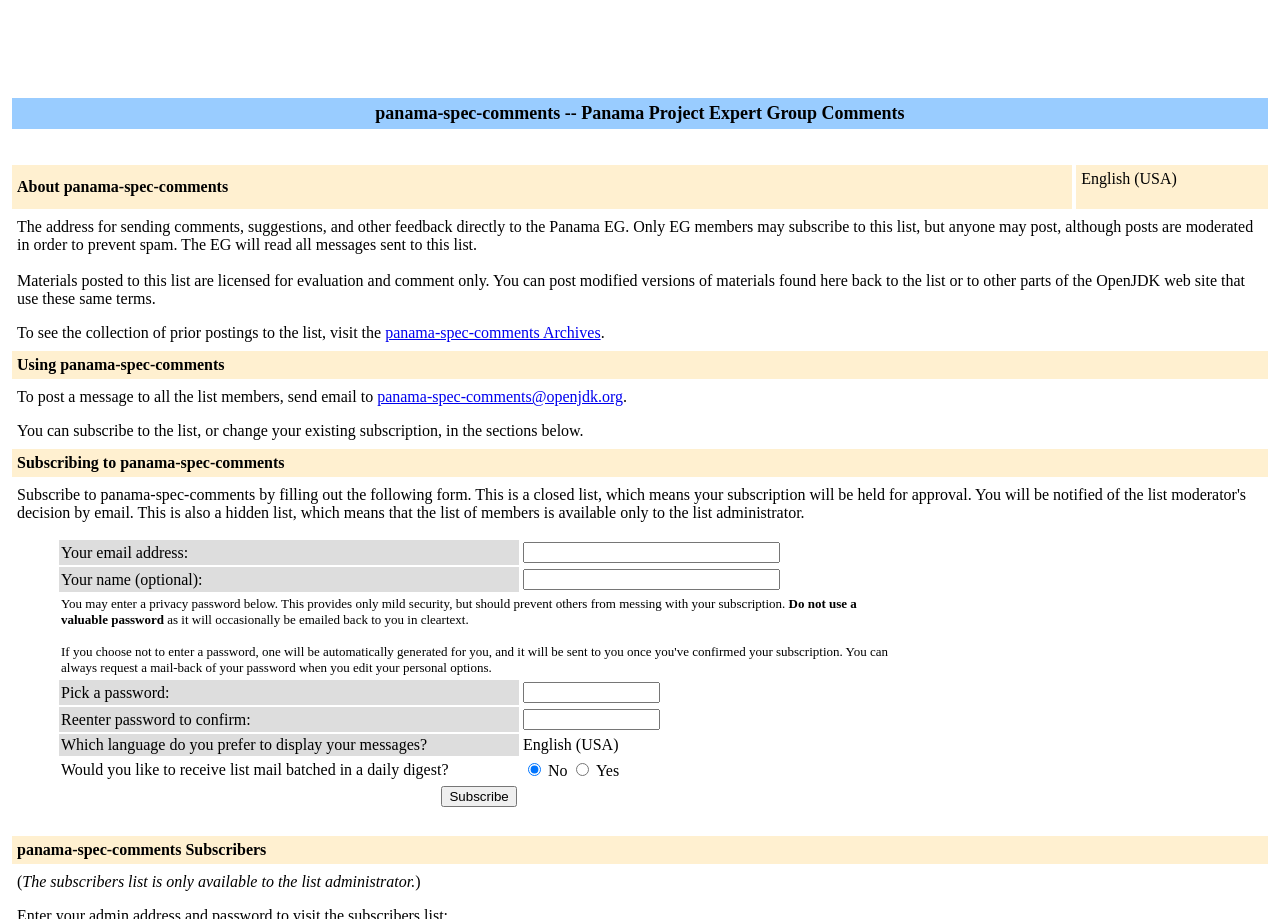Please specify the bounding box coordinates of the area that should be clicked to accomplish the following instruction: "Go to Home & Kitchen page". The coordinates should consist of four float numbers between 0 and 1, i.e., [left, top, right, bottom].

None